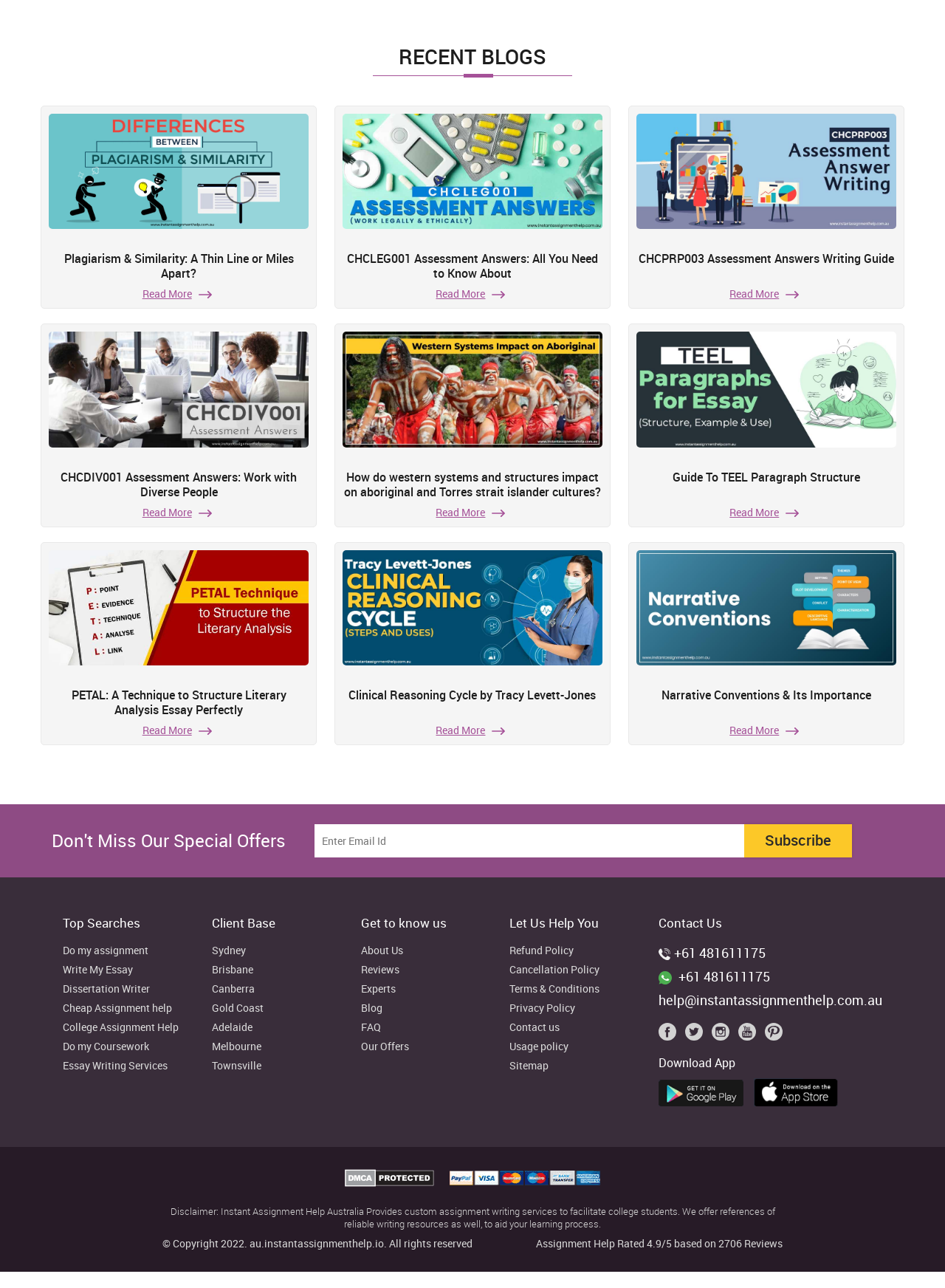What are the top searches listed on the webpage?
Answer the question with detailed information derived from the image.

By examining the links under the heading 'Top Searches', I can see that the top searches listed on the webpage include 'Do my assignment', 'Write My Essay', 'Dissertation Writer', and others.